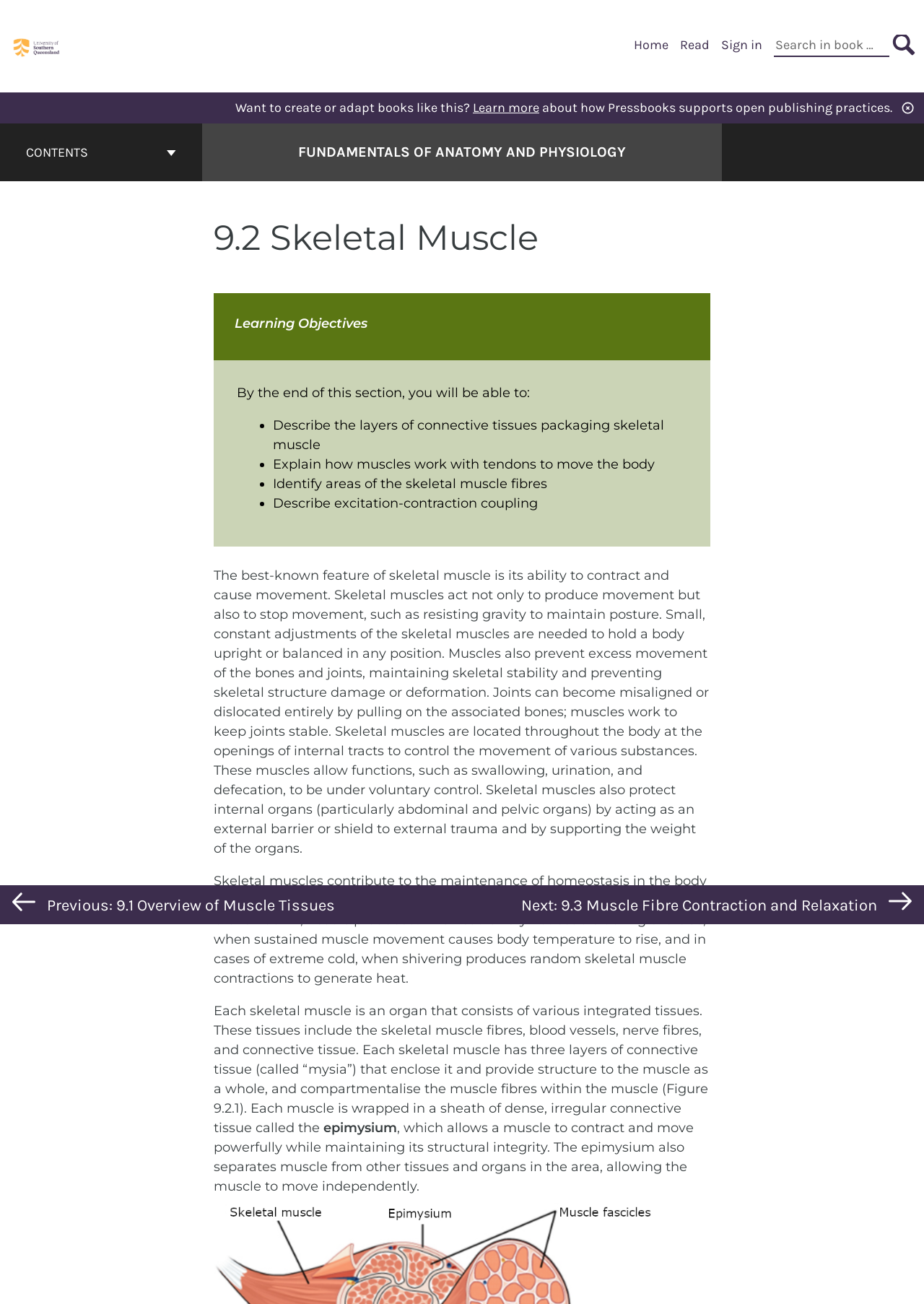Determine the bounding box coordinates in the format (top-left x, top-left y, bottom-right x, bottom-right y). Ensure all values are floating point numbers between 0 and 1. Identify the bounding box of the UI element described by: Sign in

[0.78, 0.028, 0.825, 0.041]